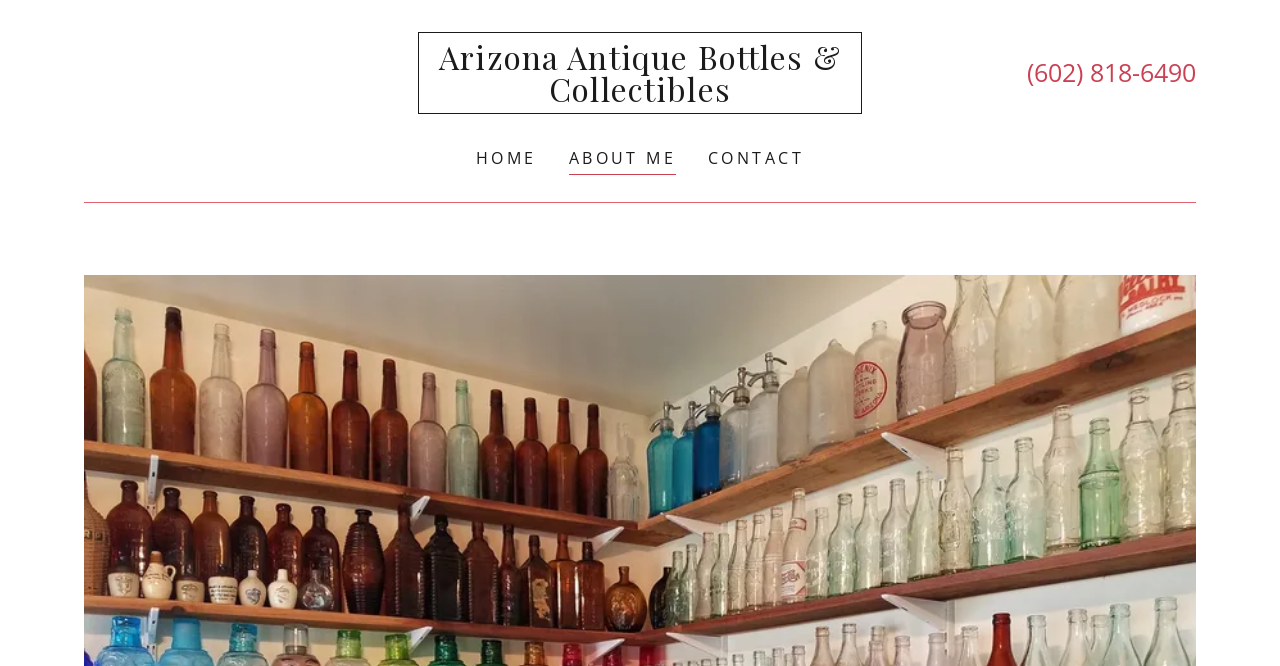By analyzing the image, answer the following question with a detailed response: What is the text of the first link on the webpage?

I looked at the first link element with a bounding box coordinate of [0.326, 0.048, 0.674, 0.171] and found that its text is 'Arizona Antique Bottles & Collectibles'.